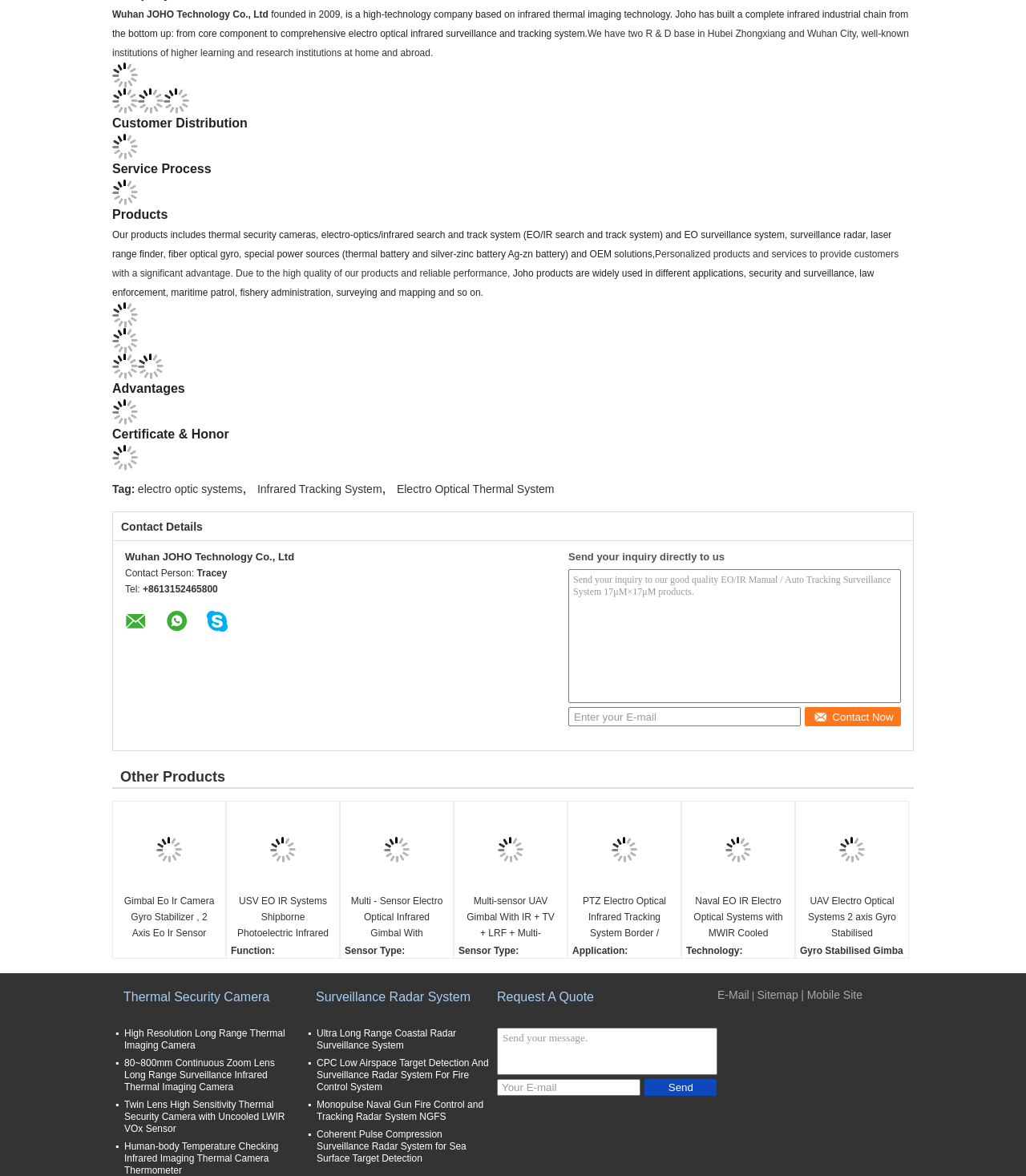Identify the bounding box coordinates of the clickable region required to complete the instruction: "Enter your E-mail". The coordinates should be given as four float numbers within the range of 0 and 1, i.e., [left, top, right, bottom].

[0.554, 0.601, 0.78, 0.618]